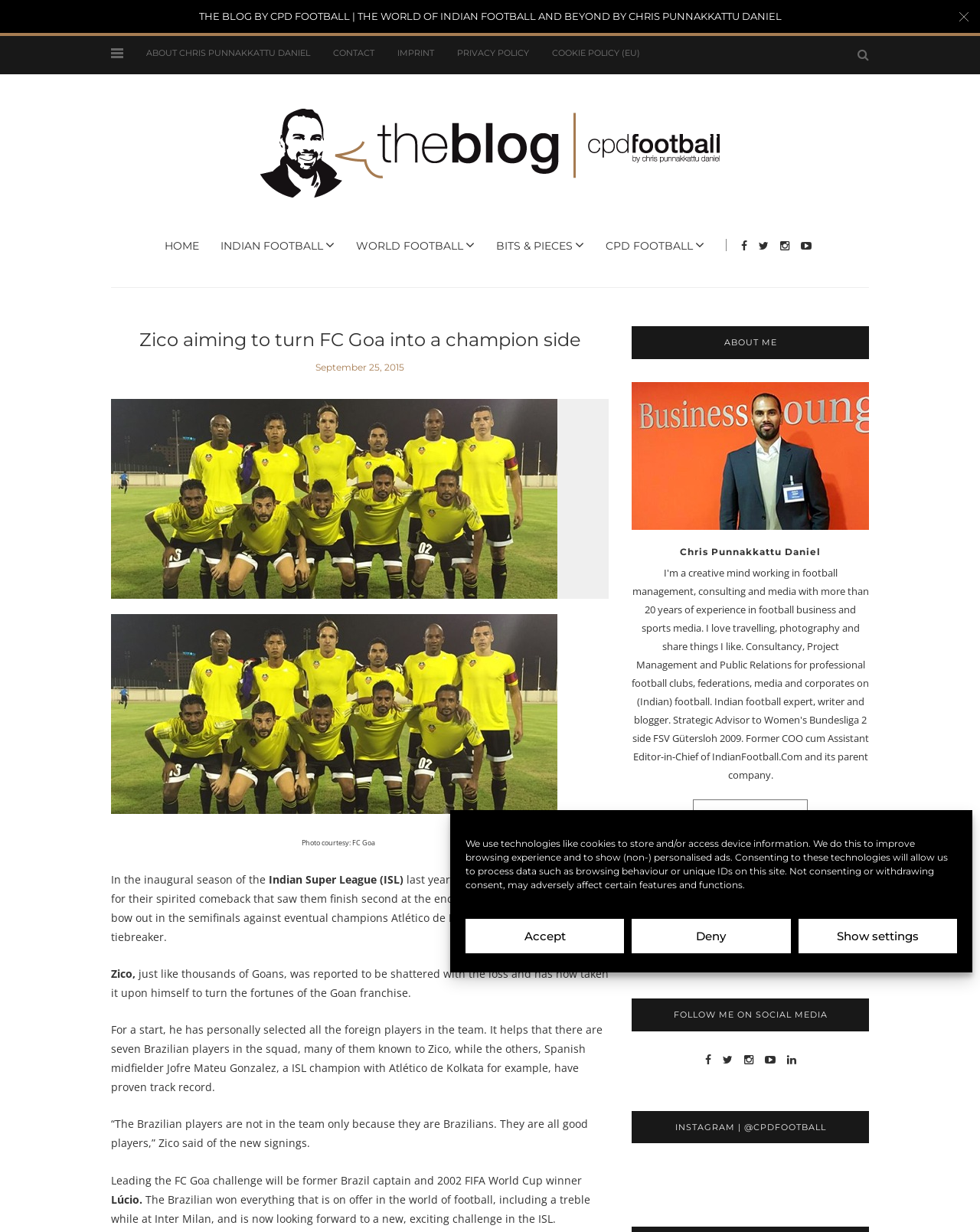Given the content of the image, can you provide a detailed answer to the question?
What is the name of the Brazilian captain mentioned in the article?

I found the answer by reading the article and identifying the mention of 'Lúcio' in the text. It is mentioned in the sentence 'Leading the FC Goa challenge will be former Brazil captain and 2002 FIFA World Cup winner Lúcio.'.